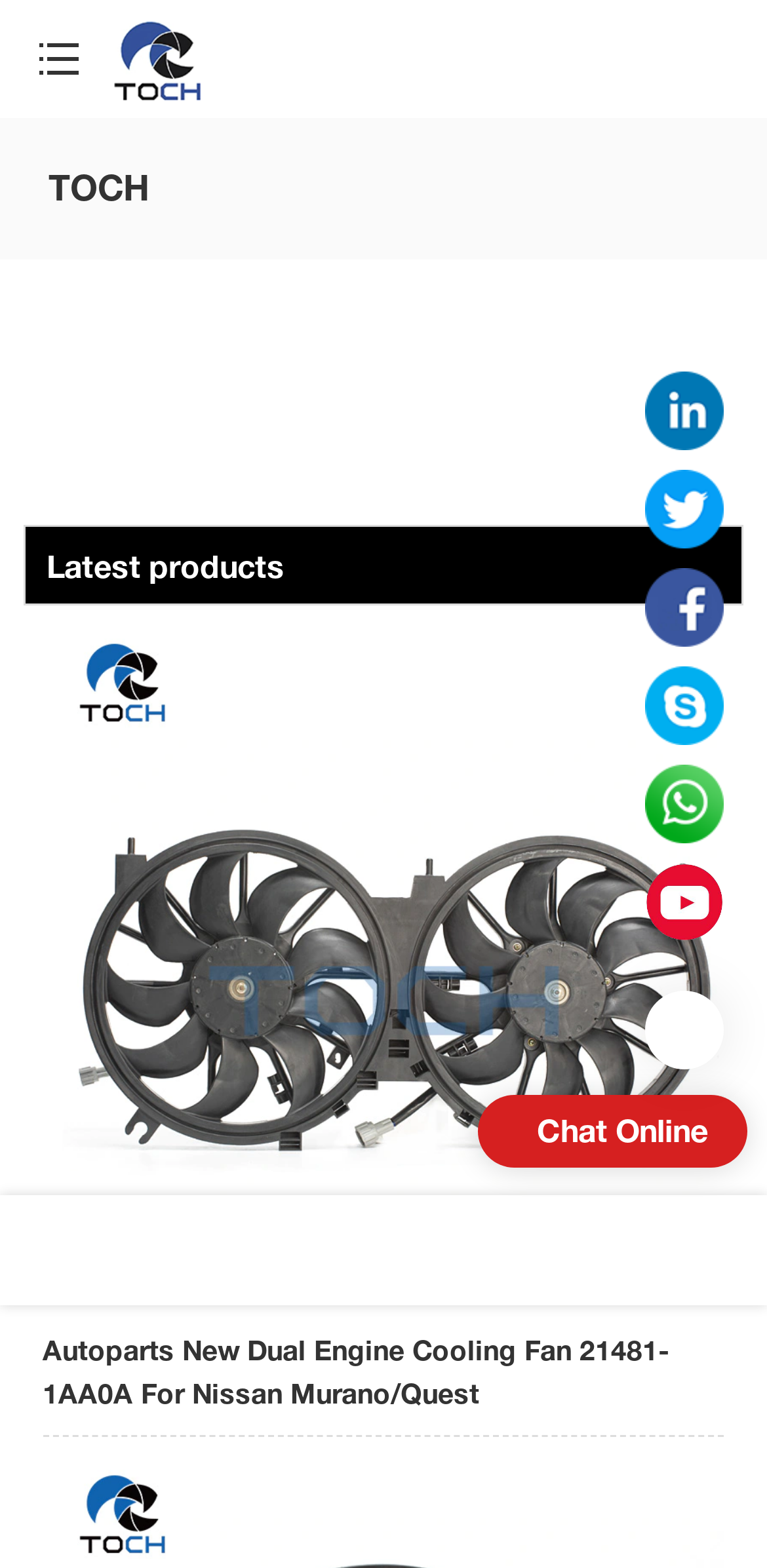How many social media icons are there on the webpage?
Please provide a full and detailed response to the question.

There are six image elements located at the bottom-right corner of the webpage, which are likely social media icons.